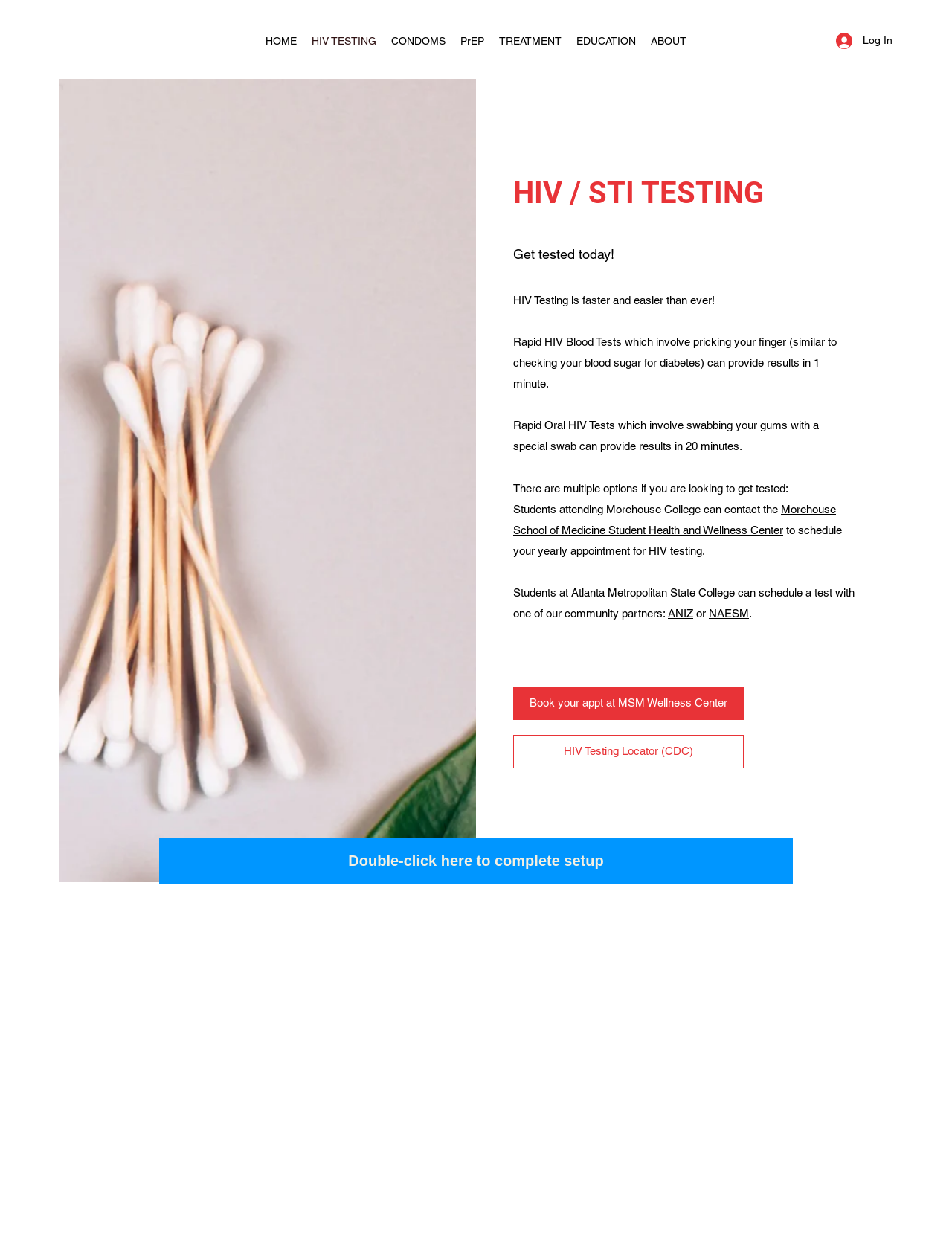What is the text of the first link in the navigation?
From the image, respond using a single word or phrase.

HOME